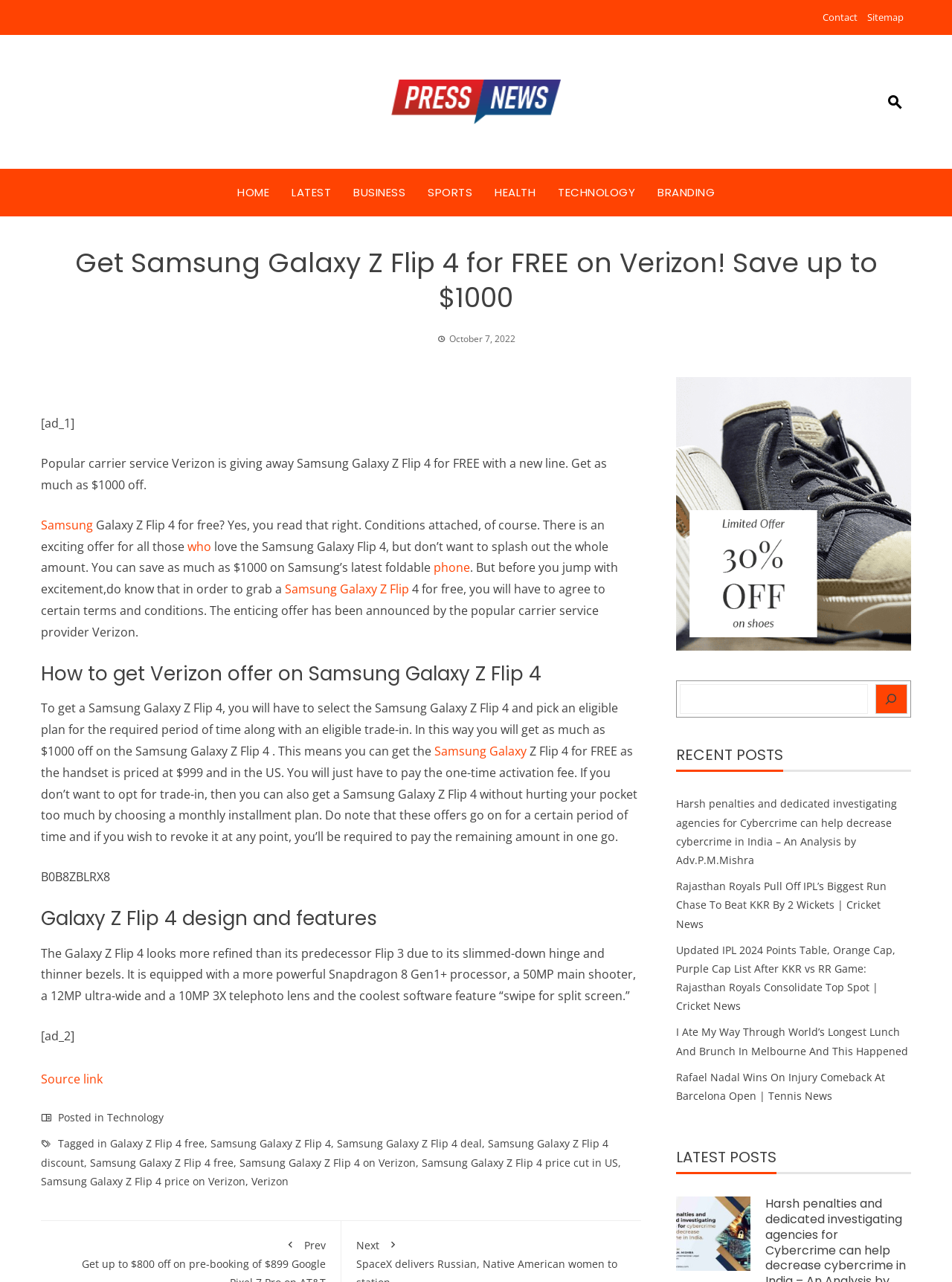What is the offer from Verizon?
Provide a comprehensive and detailed answer to the question.

The webpage is promoting an offer from Verizon where customers can get a Samsung Galaxy Z Flip 4 for free with a new line and eligible trade-in, saving up to $1000.